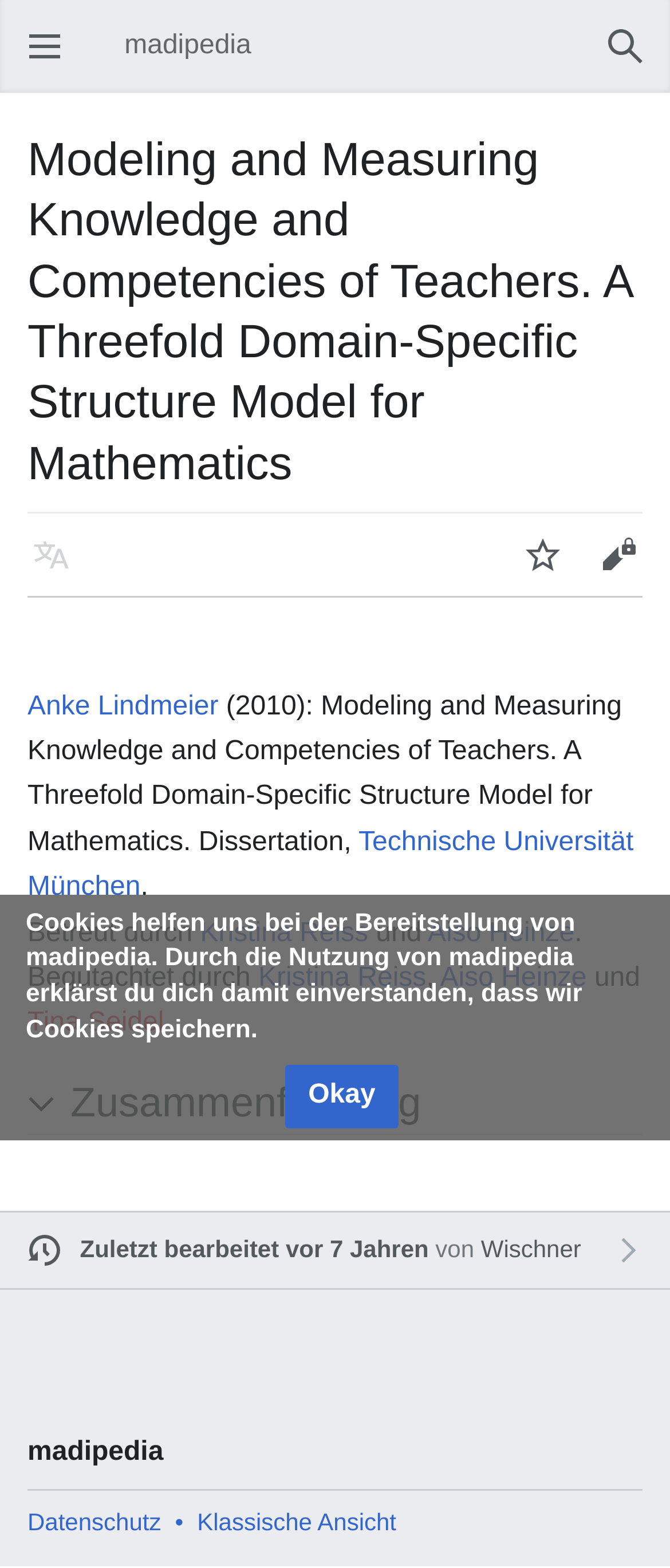How many buttons are there in the main section?
Refer to the image and provide a one-word or short phrase answer.

4